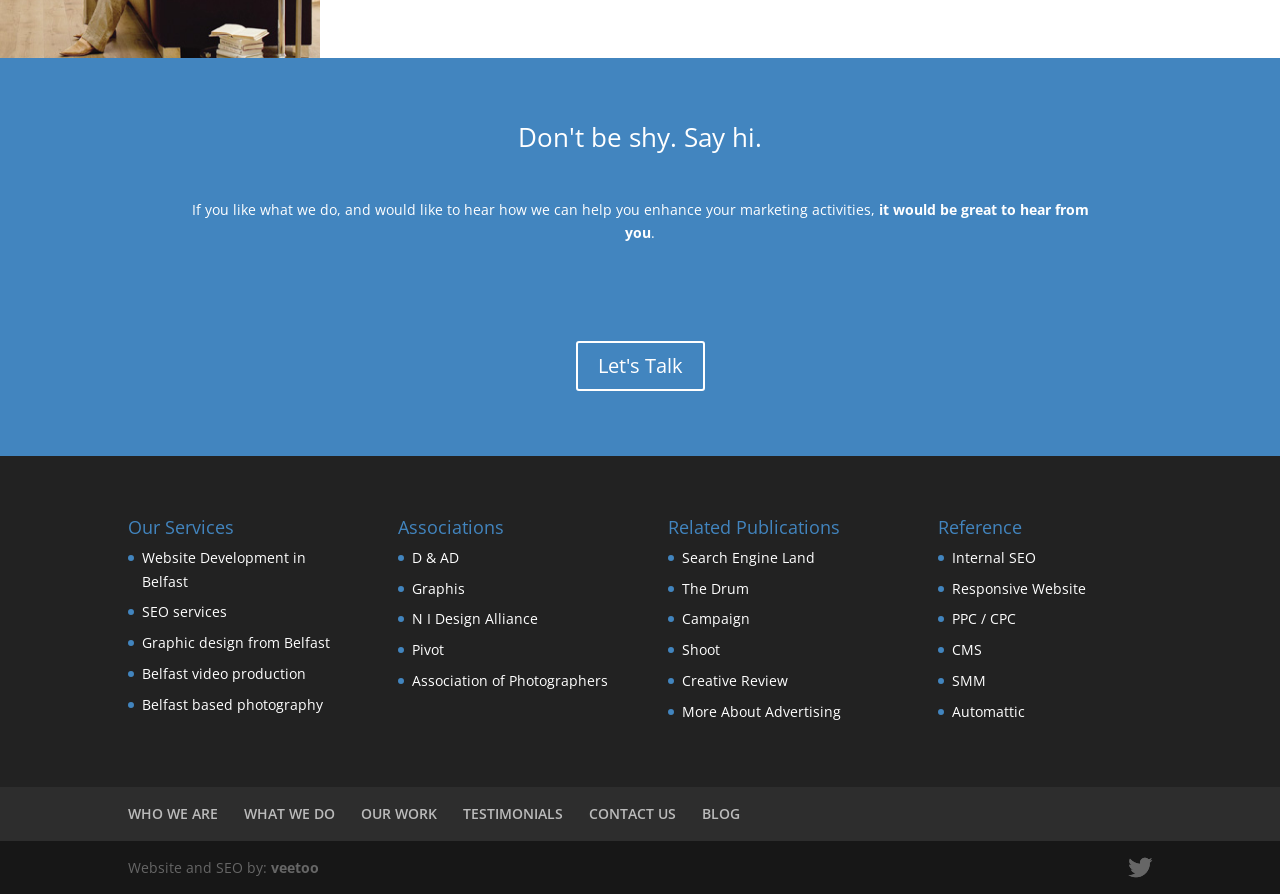What is the name of the company that developed the website?
With the help of the image, please provide a detailed response to the question.

The footer of the webpage contains the text 'Website and SEO by: Veetoo', which suggests that Veetoo is the company that developed the website.